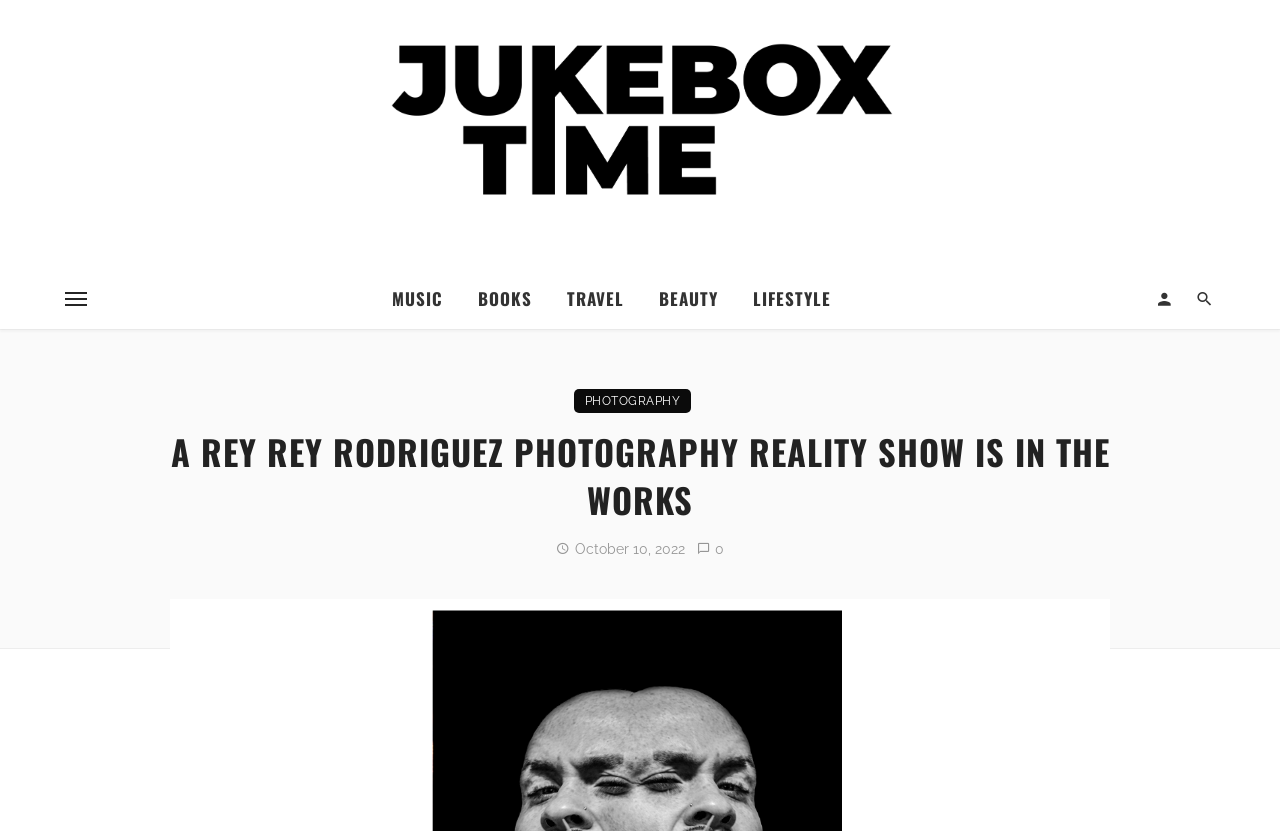Analyze the image and provide a detailed answer to the question: What categories are listed in the menu?

The categories are listed as links in the menu, which are 'MUSIC' at [0.294, 0.323, 0.357, 0.396], 'BOOKS' at [0.361, 0.323, 0.427, 0.396], 'TRAVEL' at [0.431, 0.323, 0.499, 0.396], 'BEAUTY' at [0.503, 0.323, 0.572, 0.396], and 'LIFESTYLE' at [0.576, 0.323, 0.661, 0.396].